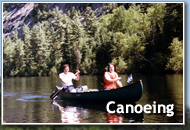Use a single word or phrase to answer the question: 
Where is the outdoor experience offered?

Ontario, Canada